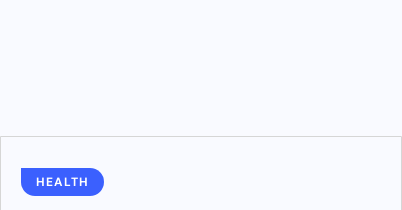Describe every important feature and element in the image comprehensively.

The image depicts a visually engaging button labeled "HEALTH" set against a light background. The button is styled with rounded corners and a vibrant blue color, highlighting its importance as an interactive element. It is designed to attract attention, encouraging users to click for more related content. This button is likely part of a website focused on health-related topics and may lead to additional resources, articles, or features that promote well-being.